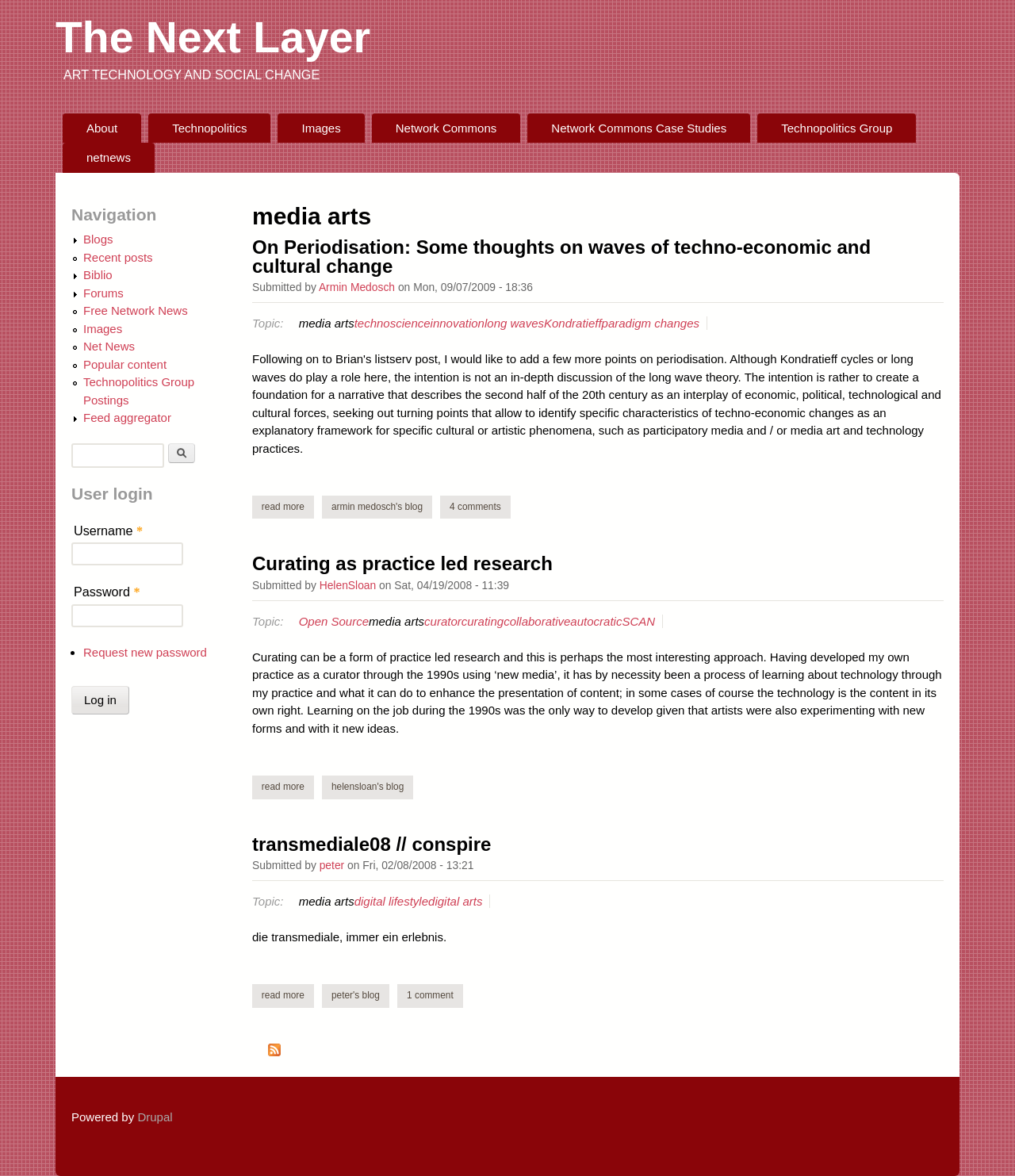Show me the bounding box coordinates of the clickable region to achieve the task as per the instruction: "Read more about 'On Periodisation: Some thoughts on waves of techno-economic and cultural change'".

[0.248, 0.421, 0.309, 0.441]